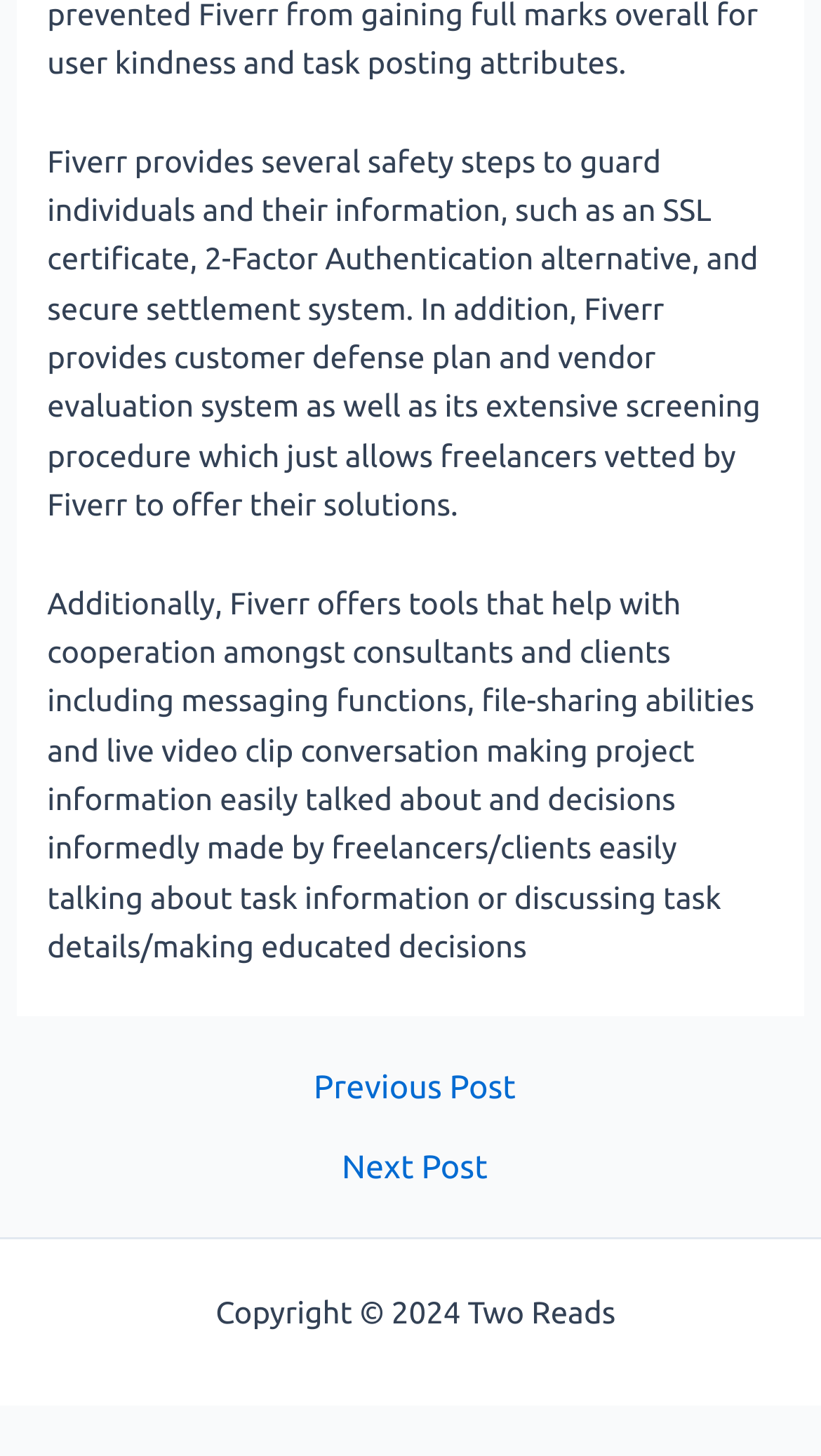Please find the bounding box coordinates in the format (top-left x, top-left y, bottom-right x, bottom-right y) for the given element description. Ensure the coordinates are floating point numbers between 0 and 1. Description: ← Previous Post

[0.025, 0.736, 0.985, 0.758]